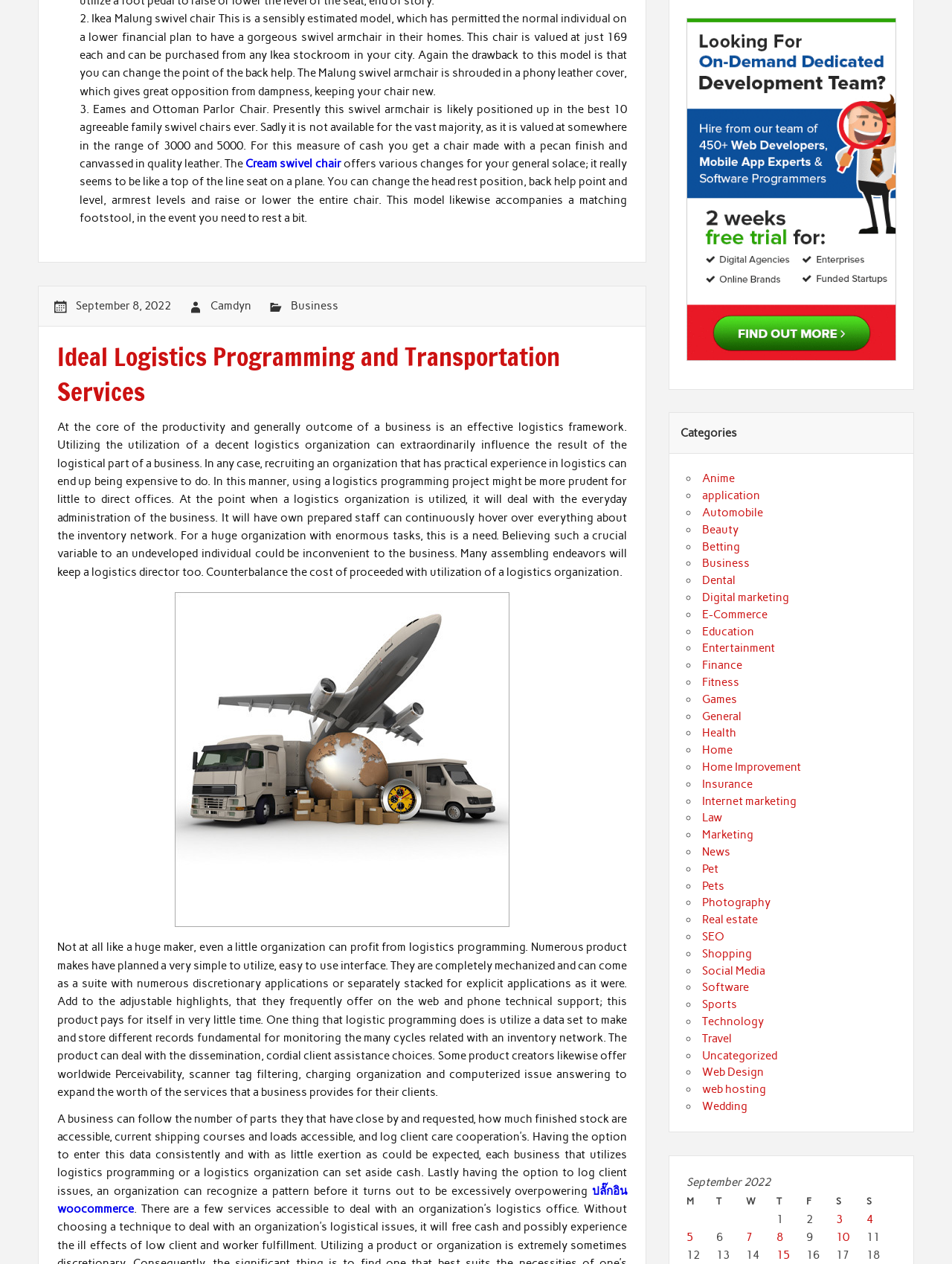Using the format (top-left x, top-left y, bottom-right x, bottom-right y), and given the element description, identify the bounding box coordinates within the screenshot: Entertainment

[0.738, 0.508, 0.814, 0.518]